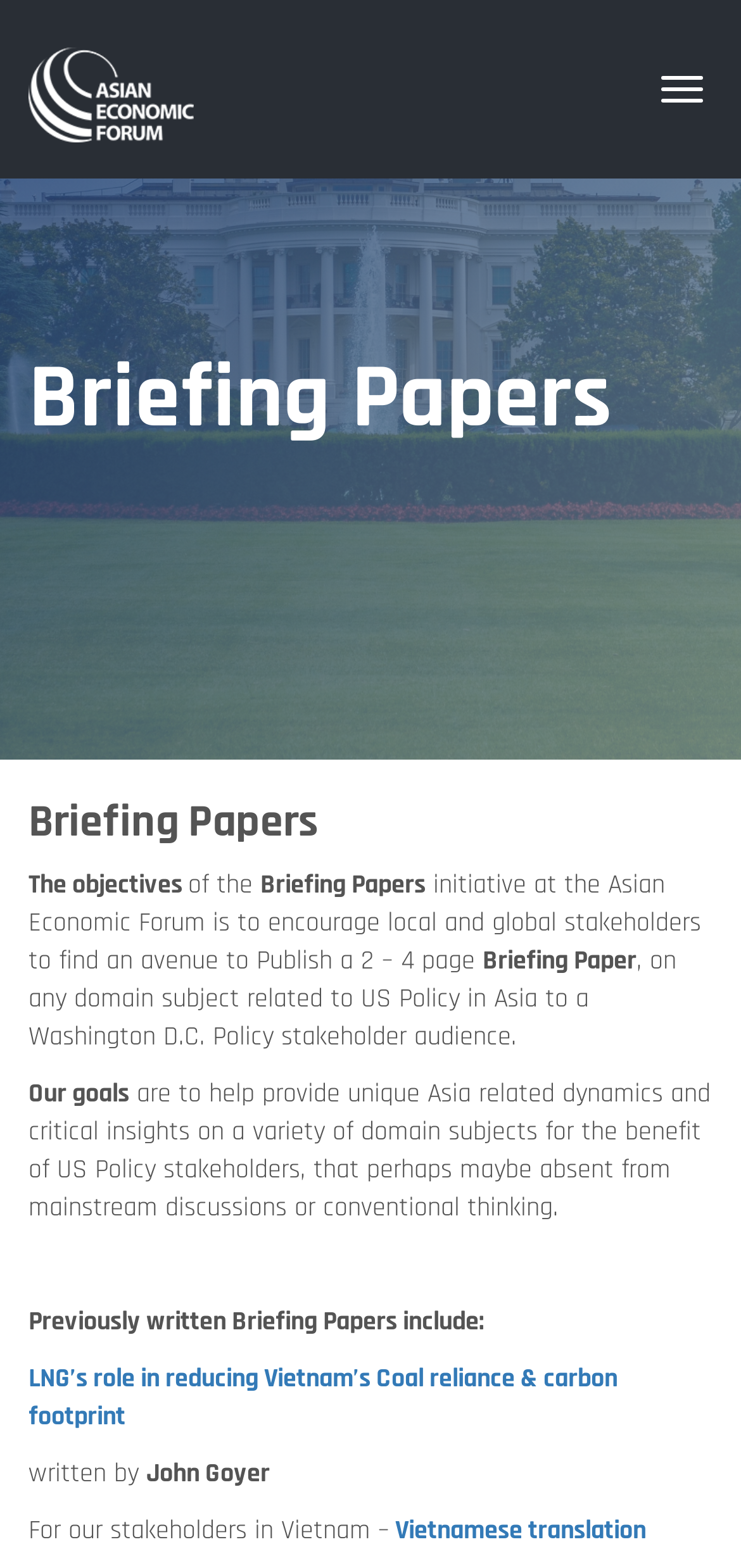Provide a thorough description of the webpage you see.

The webpage is about Briefing Papers from the Asian Economic Forum. At the top right corner, there is a toggle navigation button. On the top left, there is a link to the Asian Economic Forum, accompanied by an image with the same name. 

Below the top section, there is a layout table that spans the entire width of the page. Within this table, there are two headings, both labeled "Briefing Papers", stacked on top of each other. 

Following the headings, there is a block of text that describes the objectives of the Briefing Papers initiative. The text is divided into several paragraphs, with the first paragraph explaining the purpose of the initiative, and the second paragraph outlining the goals of the project. 

Below the descriptive text, there is a section that lists previously written Briefing Papers. The first paper listed is titled "LNG's role in reducing Vietnam's Coal reliance & carbon footprint", written by John Goyer. There is also a link to a Vietnamese translation of the paper.